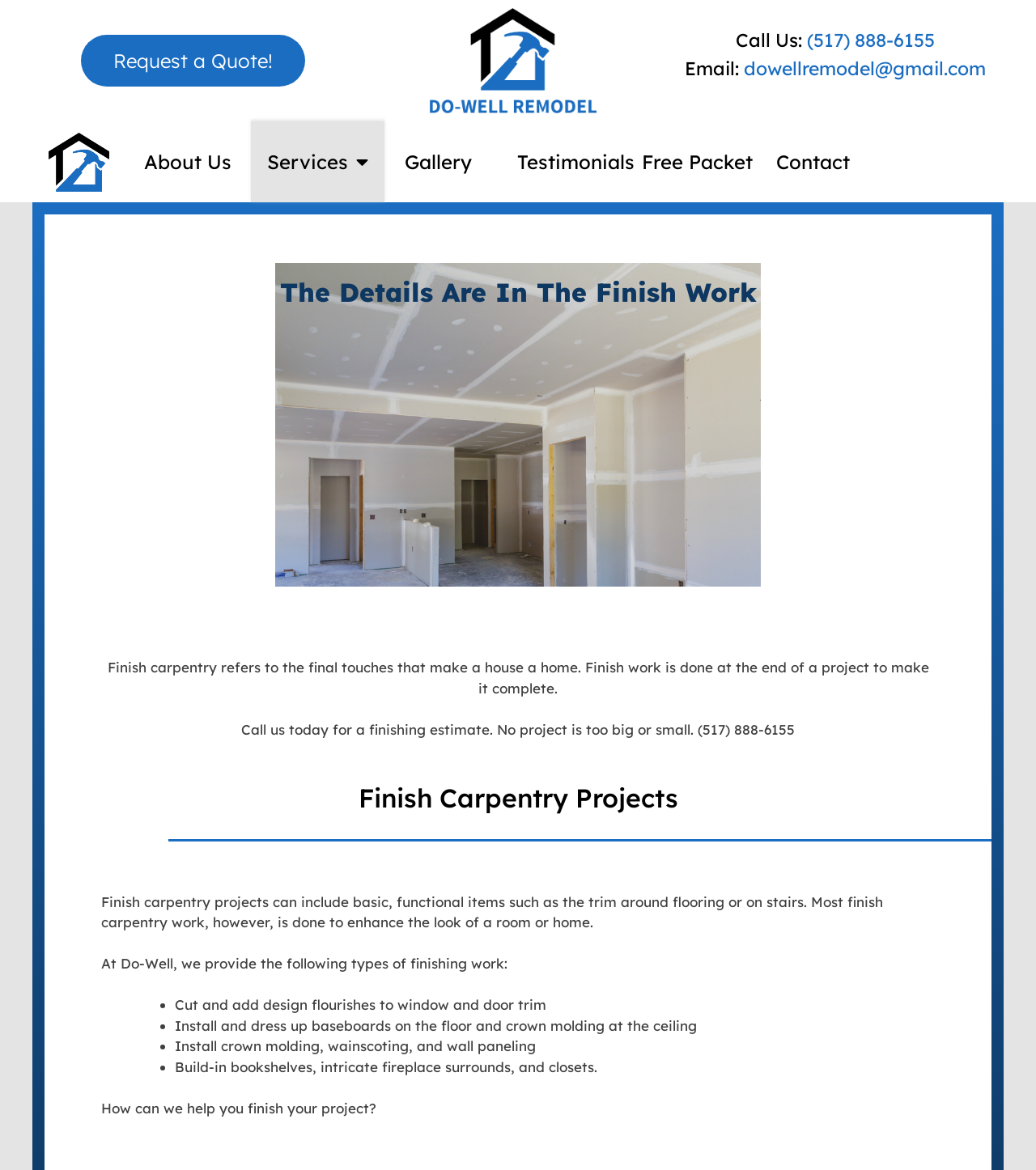Identify the bounding box coordinates for the region of the element that should be clicked to carry out the instruction: "Send an email". The bounding box coordinates should be four float numbers between 0 and 1, i.e., [left, top, right, bottom].

[0.718, 0.048, 0.952, 0.068]